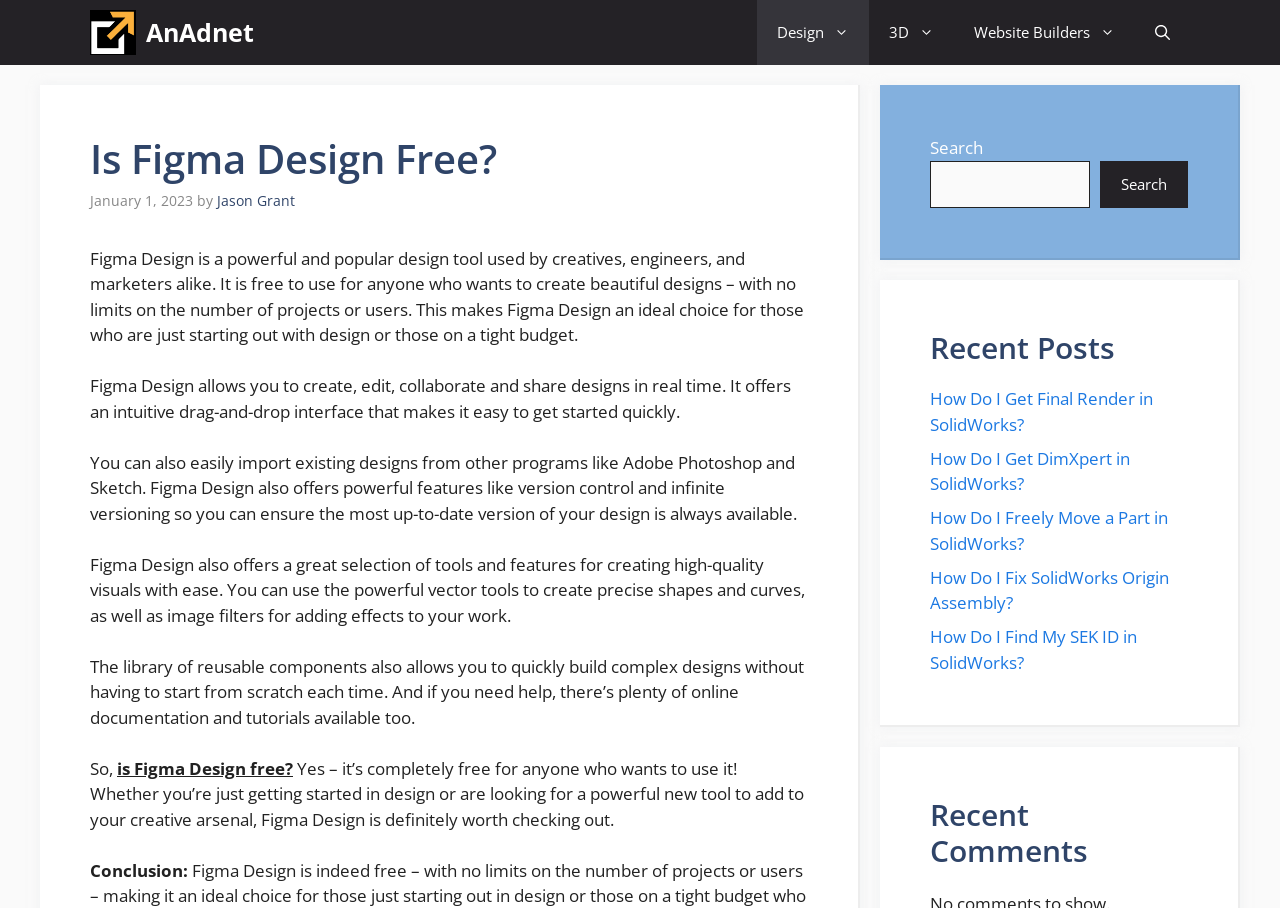Determine the bounding box of the UI component based on this description: "Search". The bounding box coordinates should be four float values between 0 and 1, i.e., [left, top, right, bottom].

[0.859, 0.177, 0.928, 0.229]